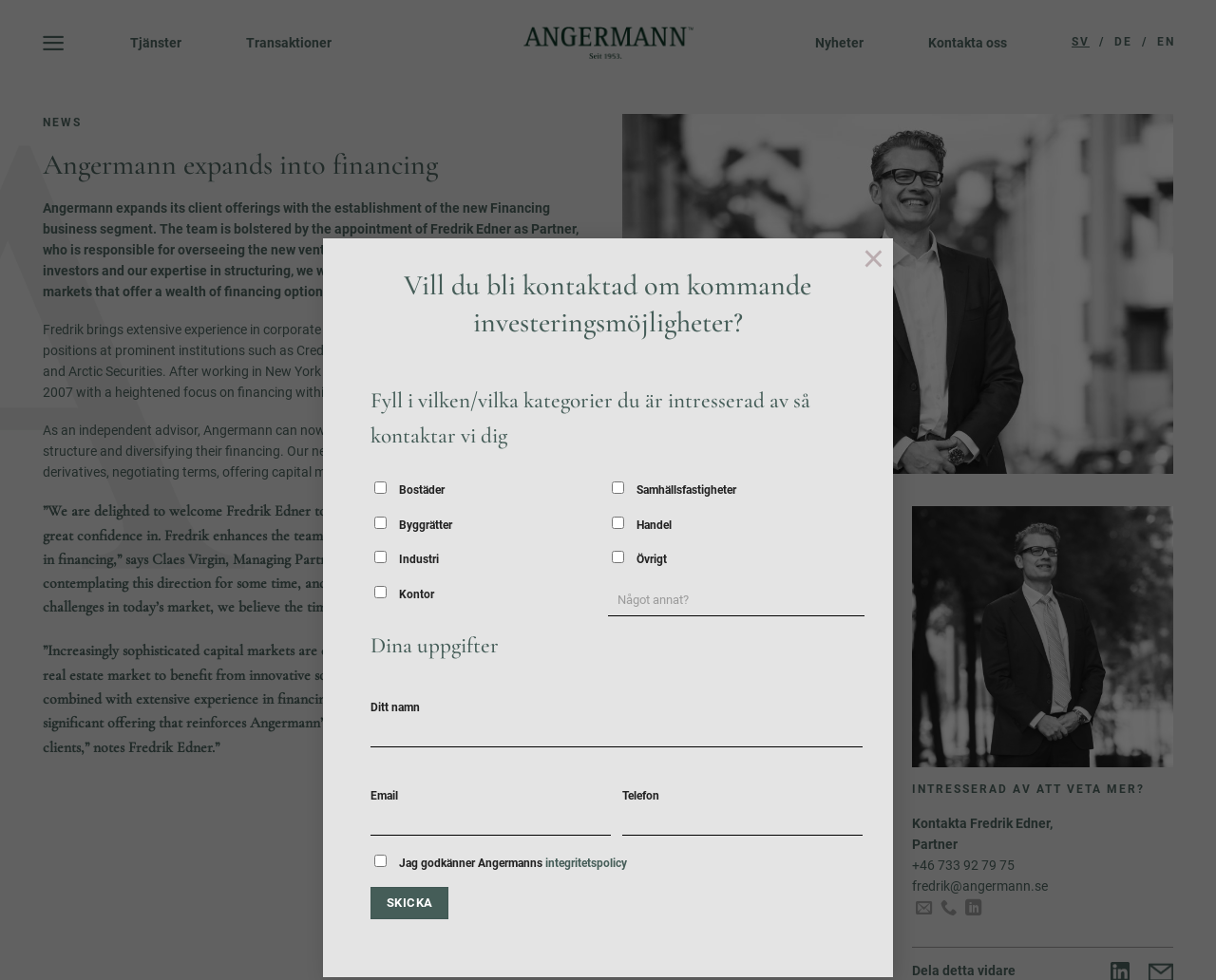What is the name of the new business segment?
Answer with a single word or phrase, using the screenshot for reference.

Financing